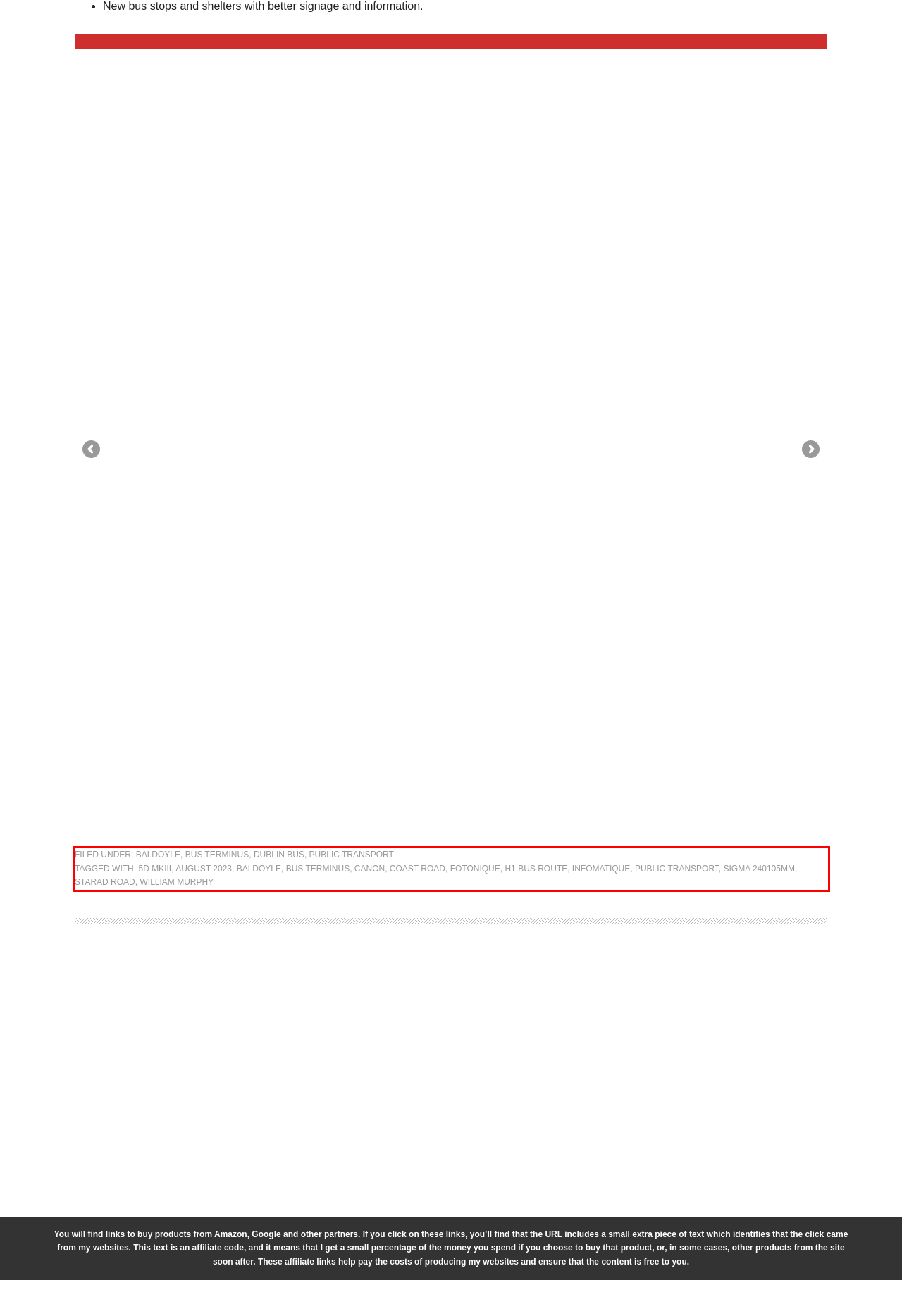Given a webpage screenshot, locate the red bounding box and extract the text content found inside it.

FILED UNDER: BALDOYLE, BUS TERMINUS, DUBLIN BUS, PUBLIC TRANSPORT TAGGED WITH: 5D MKIII, AUGUST 2023, BALDOYLE, BUS TERMINUS, CANON, COAST ROAD, FOTONIQUE, H1 BUS ROUTE, INFOMATIQUE, PUBLIC TRANSPORT, SIGMA 240105MM, STARAD ROAD, WILLIAM MURPHY